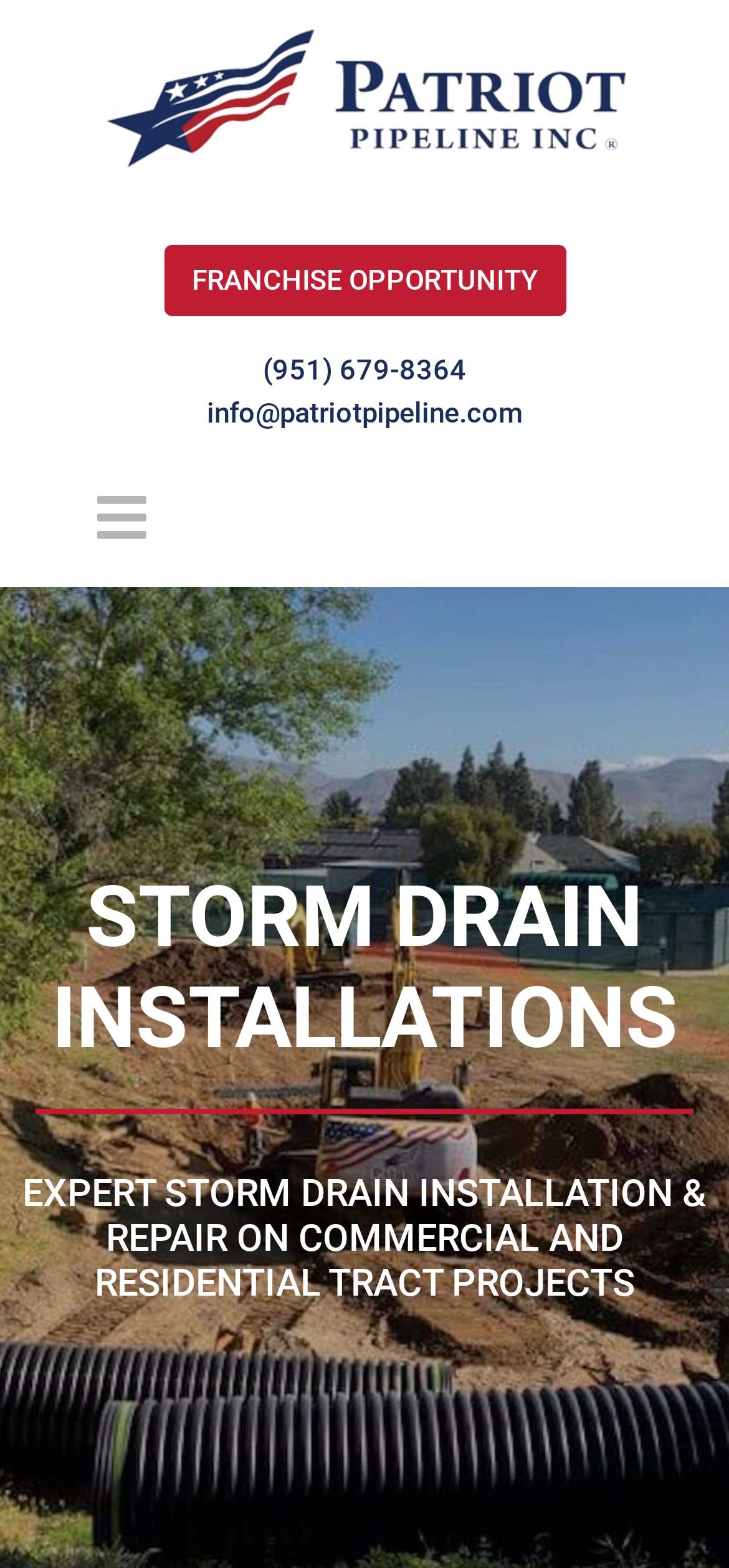Please give a succinct answer to the question in one word or phrase:
What is the phone number of the company?

(951) 679-8364